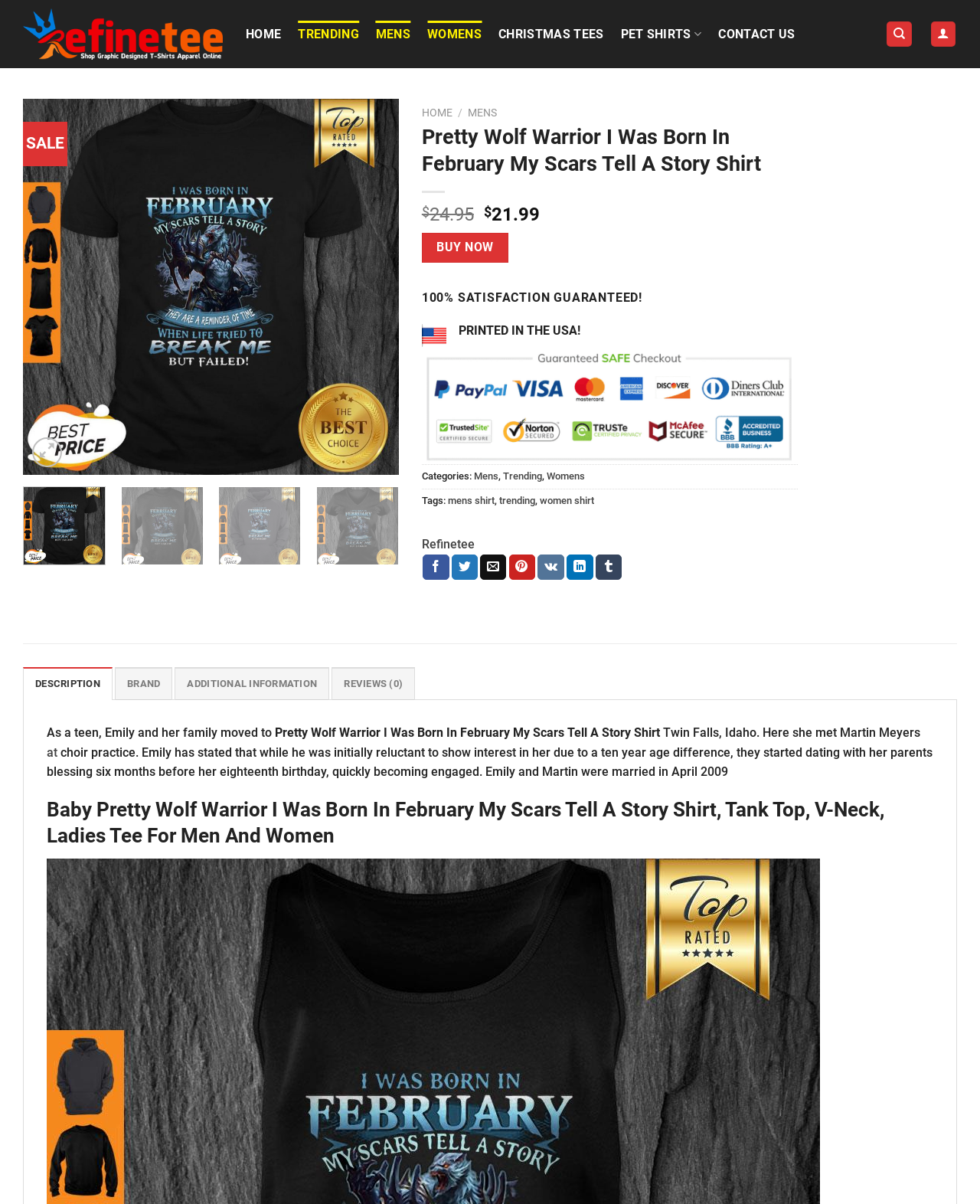Please locate the bounding box coordinates of the element that should be clicked to achieve the given instruction: "Search for a product".

[0.905, 0.018, 0.93, 0.039]